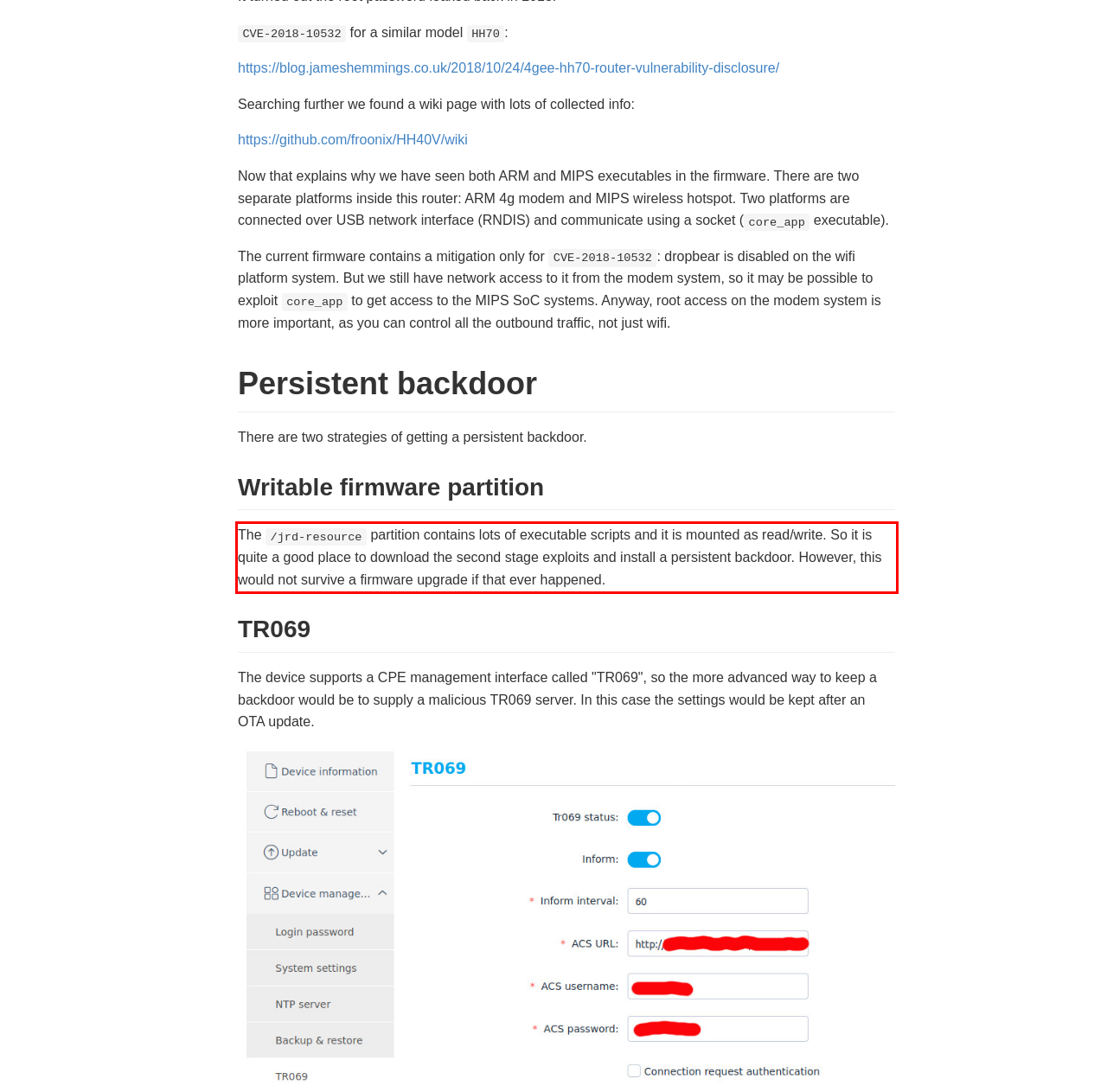Given a screenshot of a webpage, locate the red bounding box and extract the text it encloses.

The /jrd-resource partition contains lots of executable scripts and it is mounted as read/write. So it is quite a good place to download the second stage exploits and install a persistent backdoor. However, this would not survive a firmware upgrade if that ever happened.